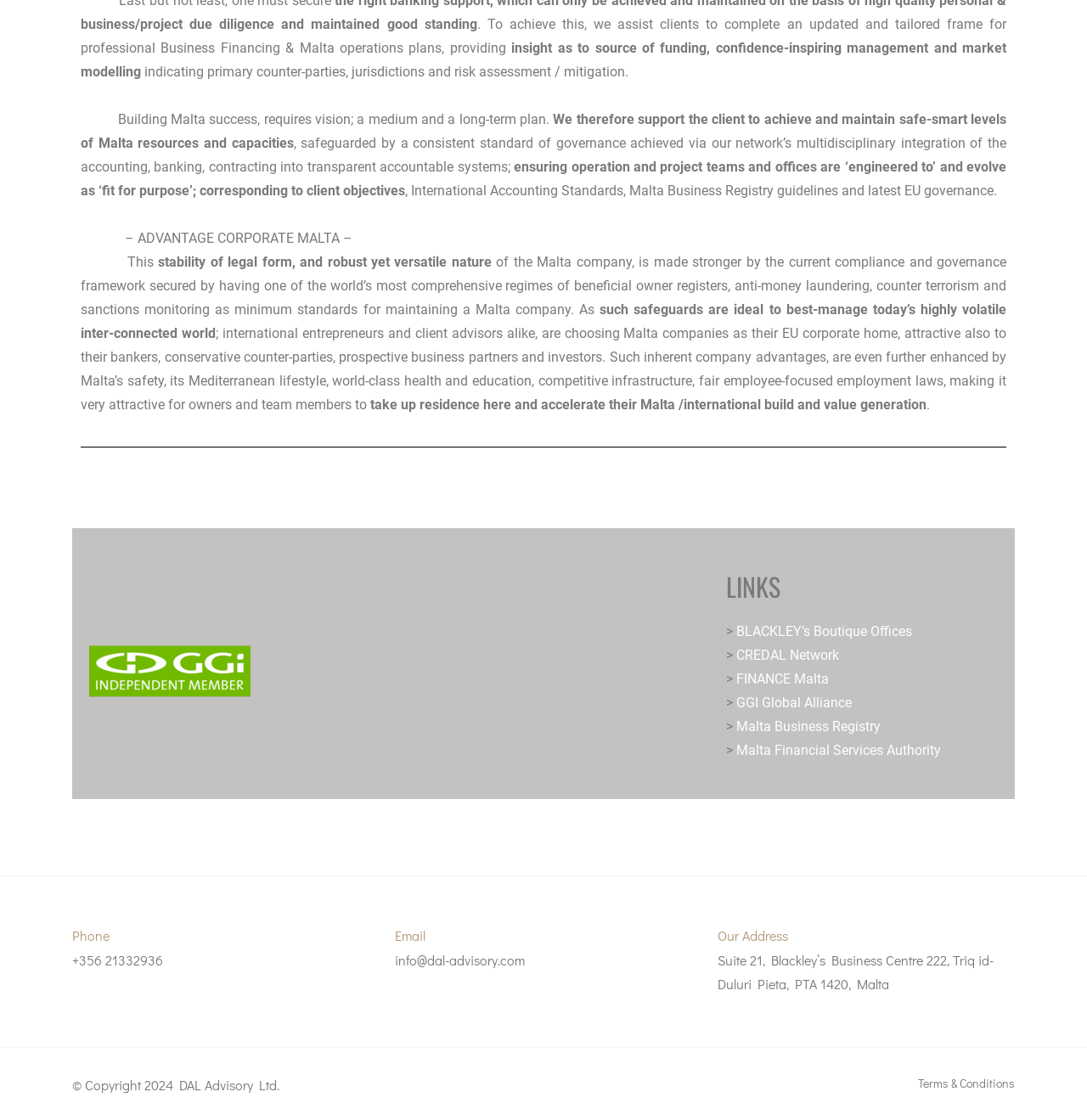Please determine the bounding box of the UI element that matches this description: Terms & Conditions. The coordinates should be given as (top-left x, top-left y, bottom-right x, bottom-right y), with all values between 0 and 1.

[0.845, 0.958, 0.934, 0.977]